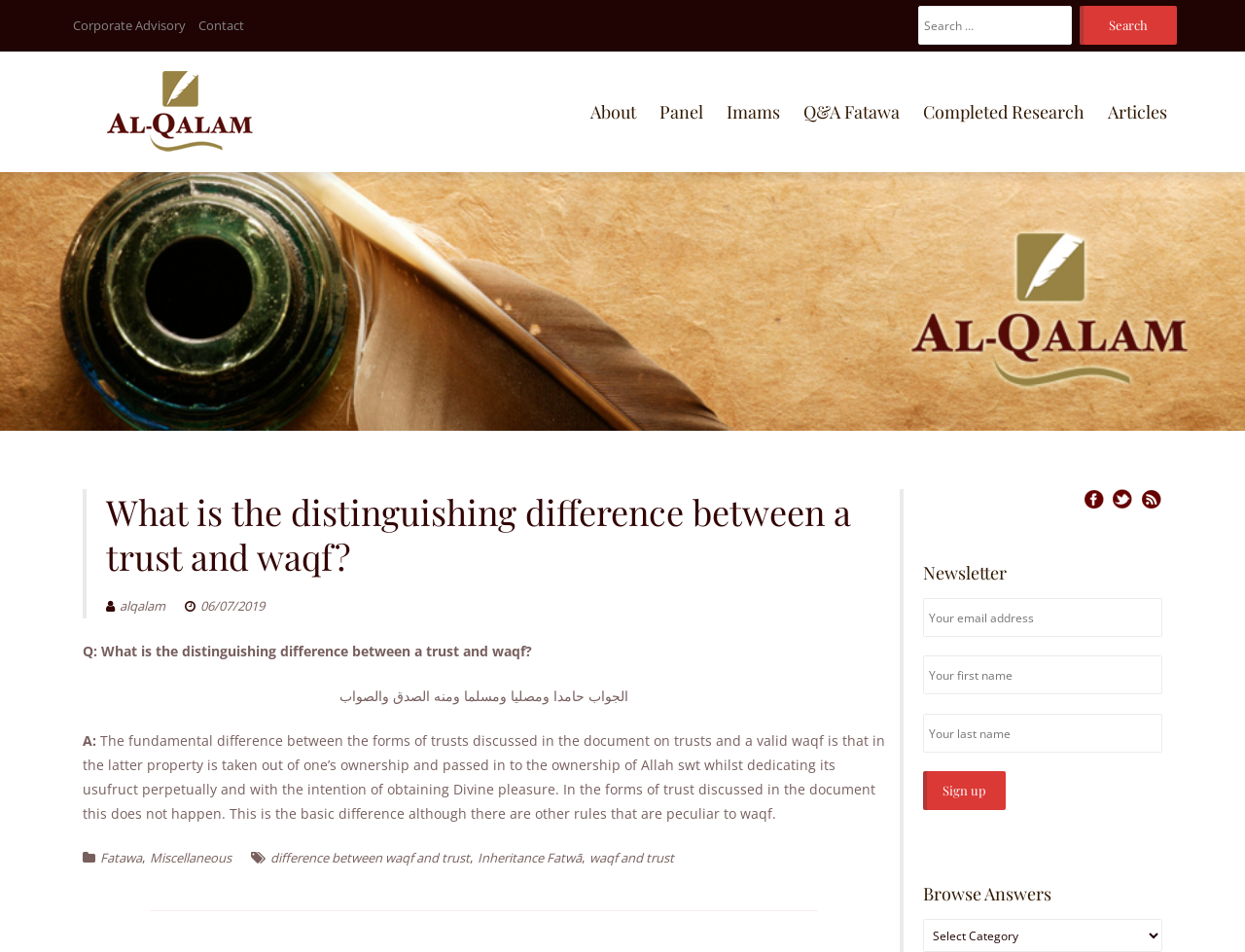Using the elements shown in the image, answer the question comprehensively: What is the purpose of the search box?

The search box is located at the top of the webpage and is used to search for specific content within the website. It is accompanied by a 'Search' button and a label 'Search For:' which indicates its purpose.